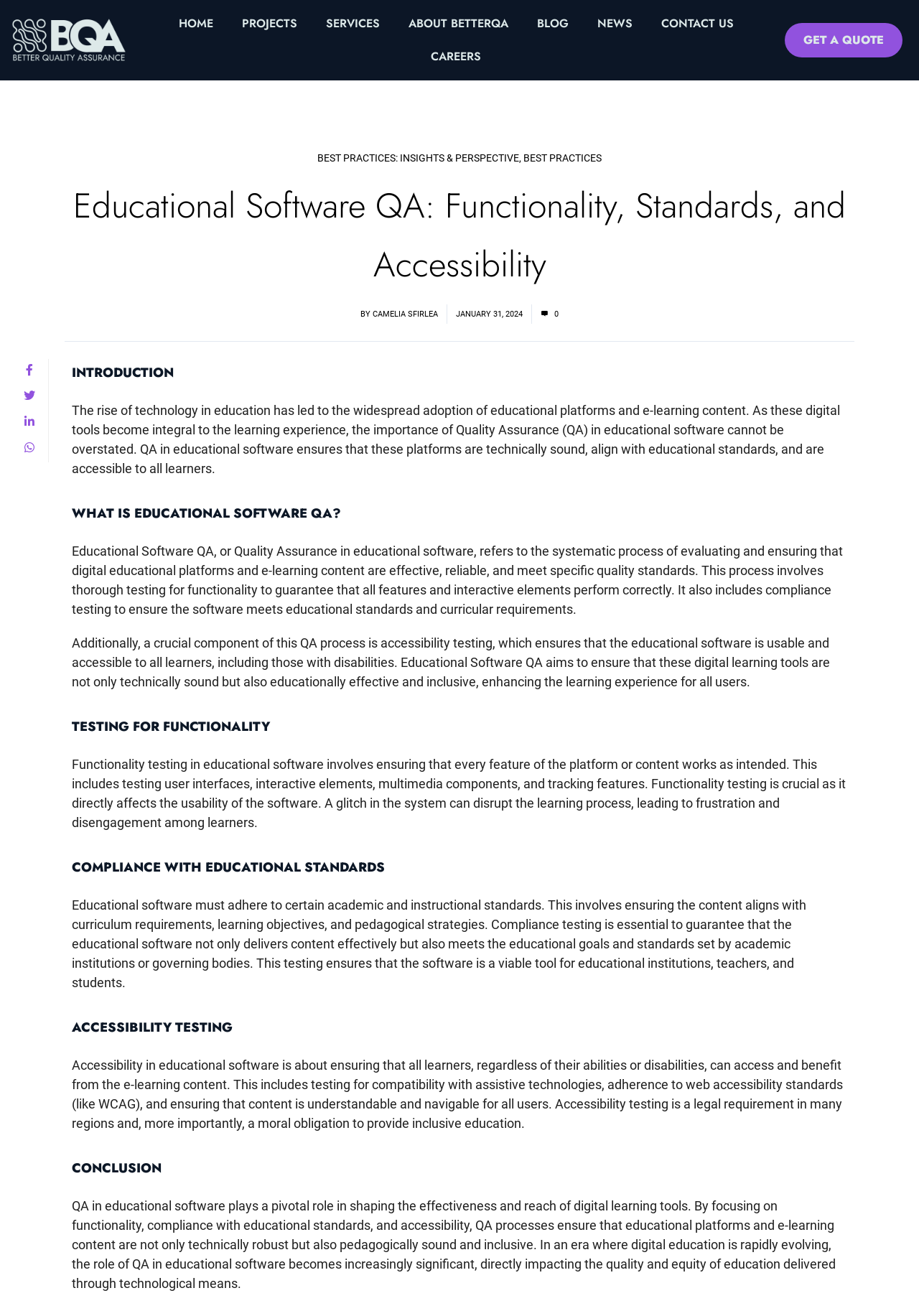Describe the webpage meticulously, covering all significant aspects.

This webpage is about educational software quality assurance, with a focus on functionality, standards, and accessibility. At the top left corner, there is a logo and a navigation menu with links to "HOME", "PROJECTS", "SERVICES", "ABOUT BETTERQA", "BLOG", "NEWS", "CONTACT US", and "CAREERS". 

Below the navigation menu, there is a heading that reads "Educational Software QA: Functionality, Standards, and Accessibility". Following this heading, there is an article written by Camelia Sfirlea, dated January 31, 2024. The article is divided into sections, including "INTRODUCTION", "WHAT IS EDUCATIONAL SOFTWARE QA?", "TESTING FOR FUNCTIONALITY", "COMPLIANCE WITH EDUCATIONAL STANDARDS", "ACCESSIBILITY TESTING", and "CONCLUSION". 

Each section contains a heading and a block of text that explains the importance of quality assurance in educational software. The text discusses how QA ensures that educational platforms are technically sound, align with educational standards, and are accessible to all learners. There are also social media links on the left side of the page, and a "GET A QUOTE" button at the top right corner.